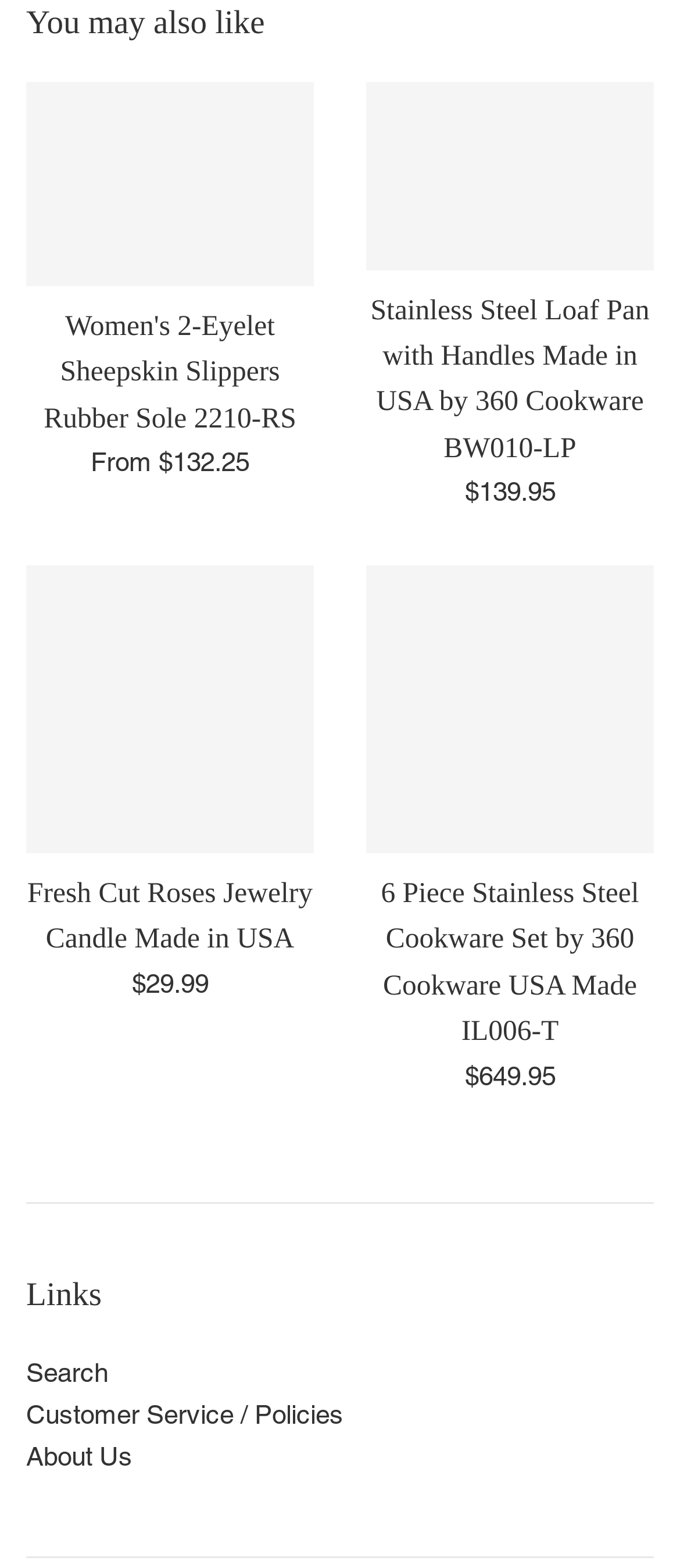What is the regular price of the 6 Piece Stainless Steel Cookware Set?
Provide a well-explained and detailed answer to the question.

The regular price of the 6 Piece Stainless Steel Cookware Set can be found next to the product image and description, which is '$649.95'.